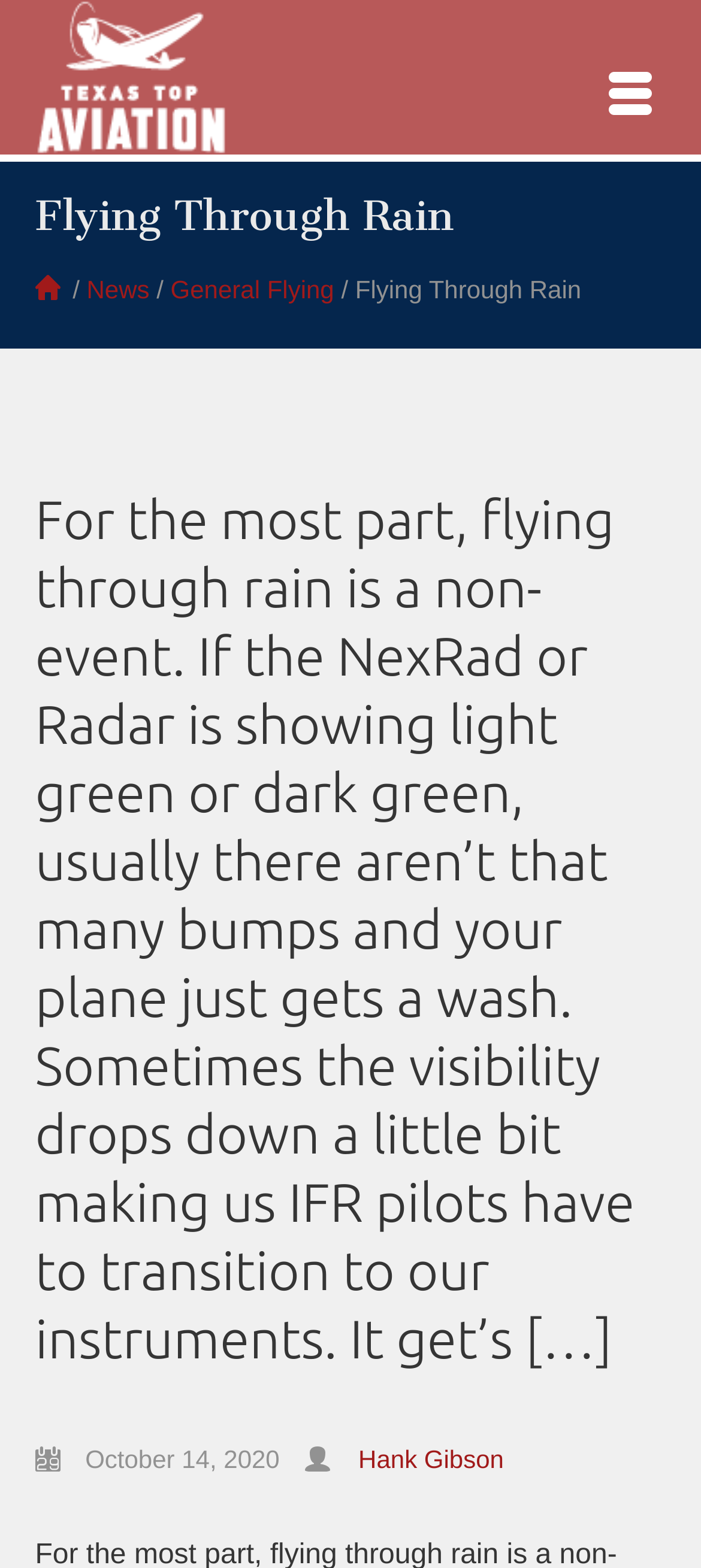Provide the bounding box coordinates in the format (top-left x, top-left y, bottom-right x, bottom-right y). All values are floating point numbers between 0 and 1. Determine the bounding box coordinate of the UI element described as: Hank Gibson

[0.511, 0.921, 0.719, 0.94]